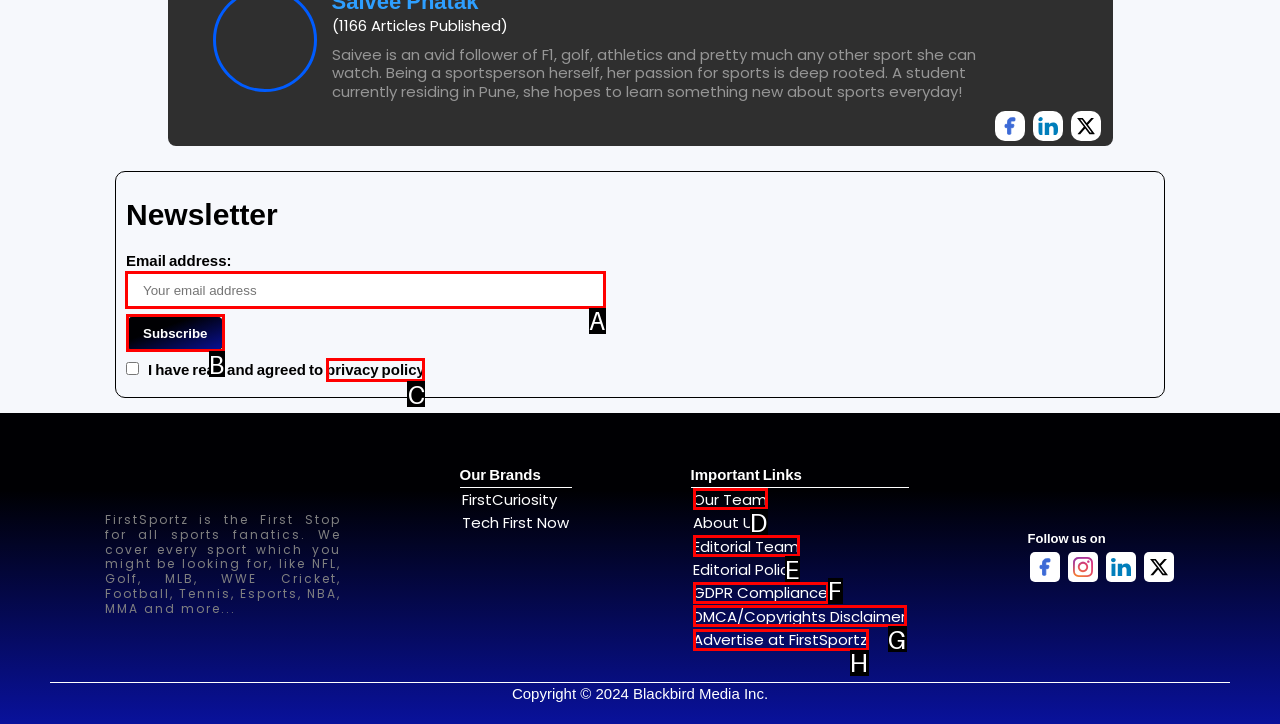Identify the HTML element to select in order to accomplish the following task: Enter email address
Reply with the letter of the chosen option from the given choices directly.

A